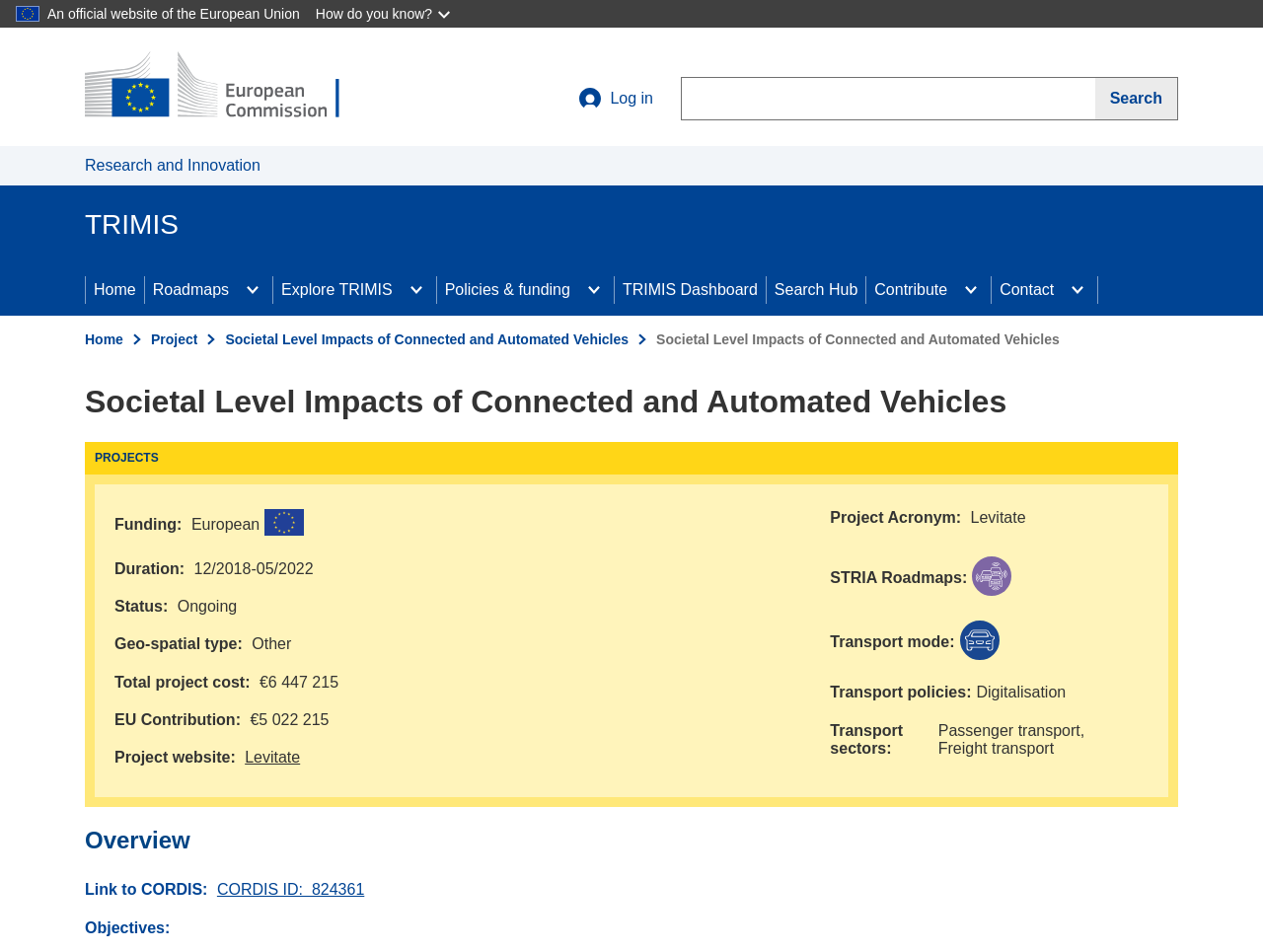Please find the bounding box coordinates of the clickable region needed to complete the following instruction: "Explore TRIMIS". The bounding box coordinates must consist of four float numbers between 0 and 1, i.e., [left, top, right, bottom].

[0.223, 0.295, 0.311, 0.313]